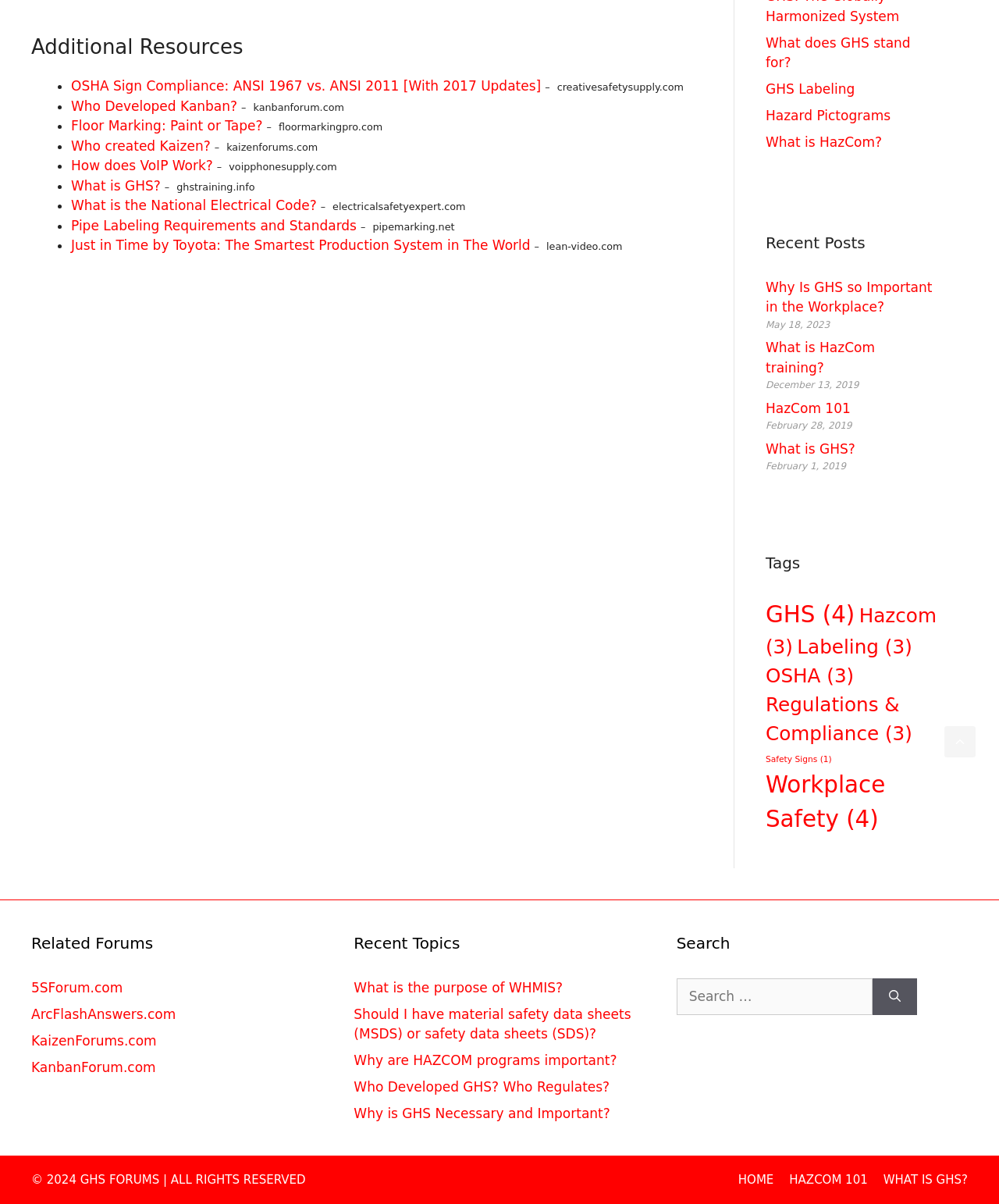What is the main topic of the webpage?
Using the picture, provide a one-word or short phrase answer.

Workplace Safety